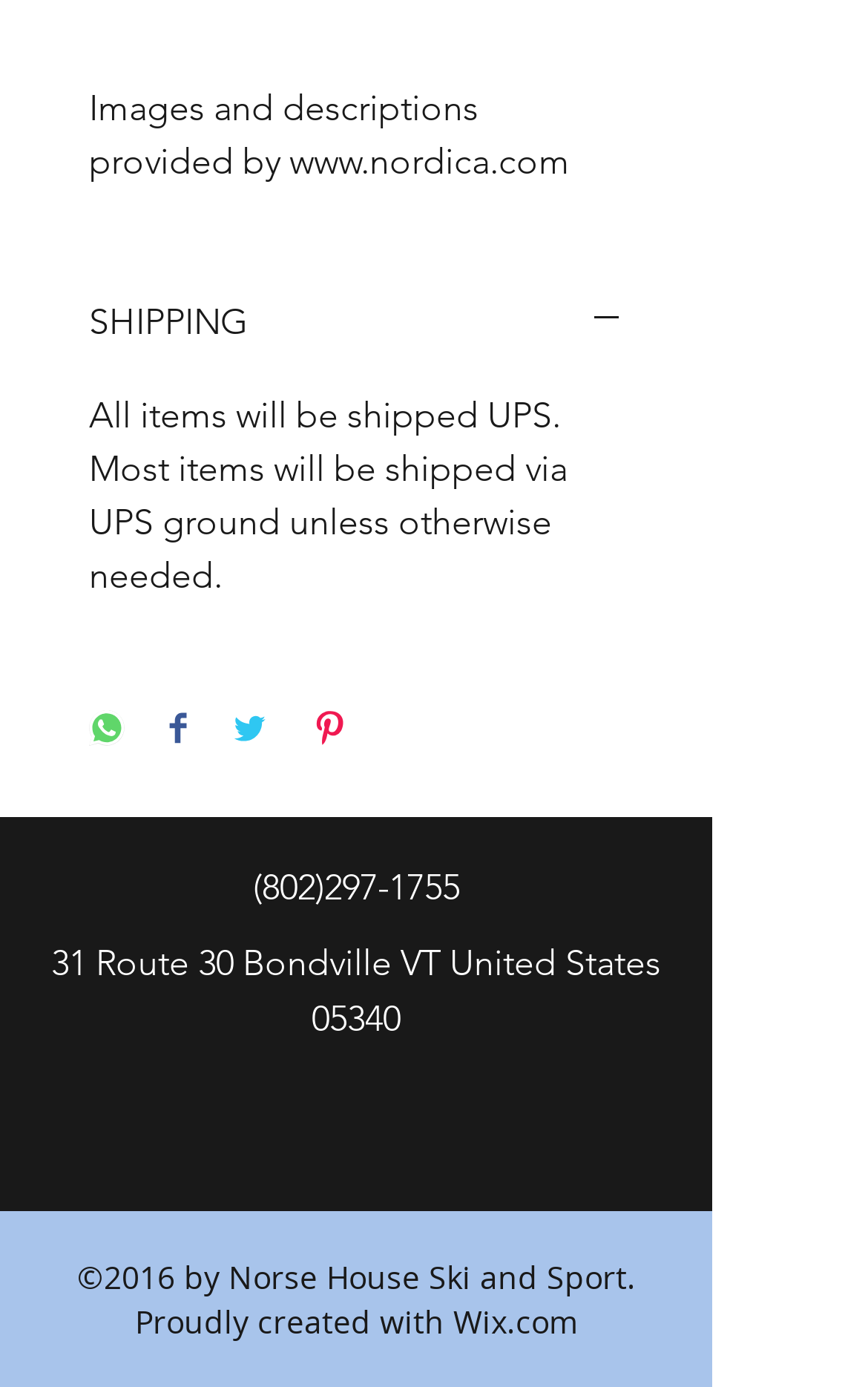What is the phone number of the store?
Kindly give a detailed and elaborate answer to the question.

The phone number of the store can be found in the contact information section at the bottom of the webpage, which is '(802)297-1755'.